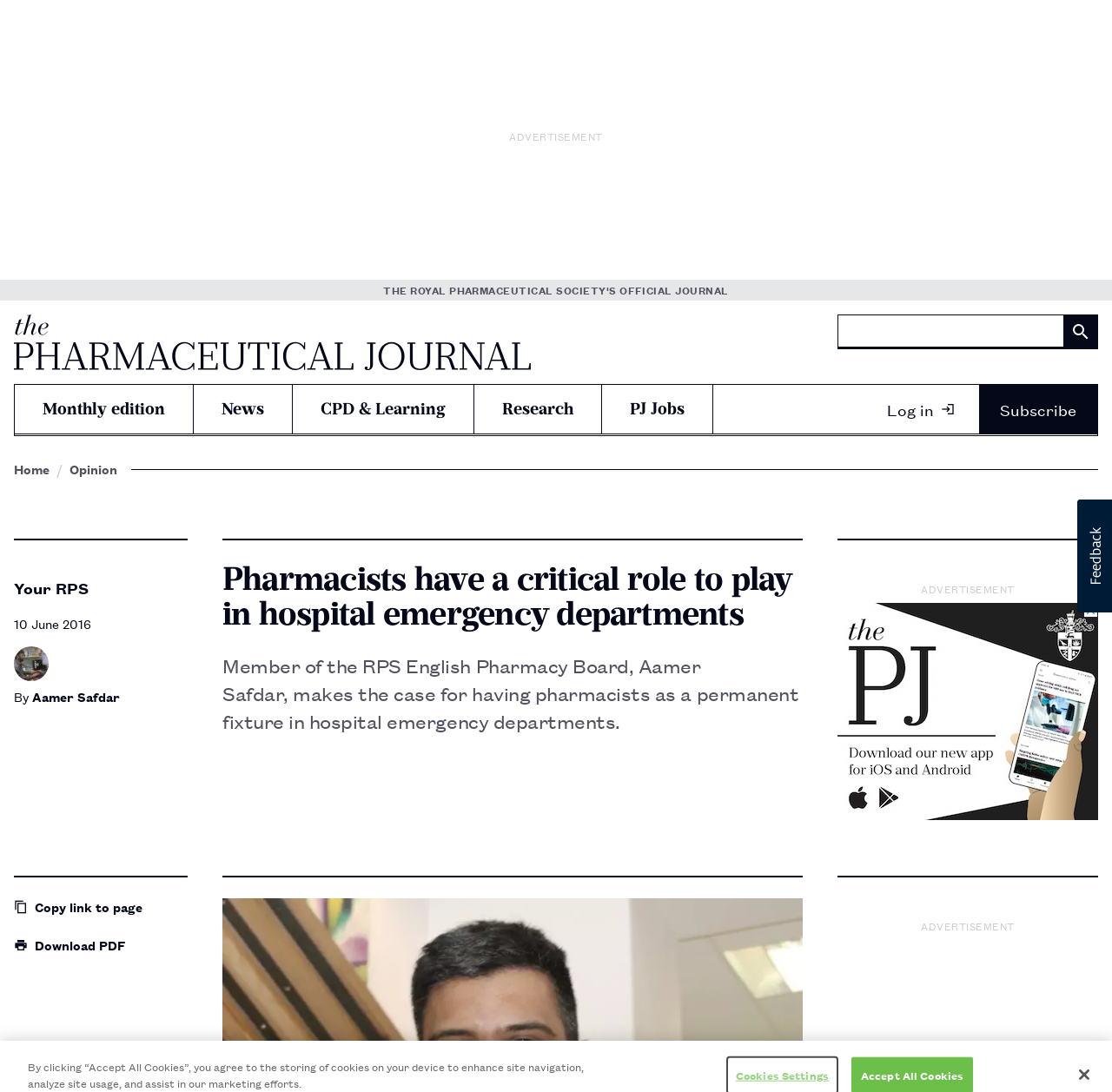Find the bounding box coordinates for the area that should be clicked to accomplish the instruction: "Read the news".

[0.174, 0.352, 0.262, 0.397]